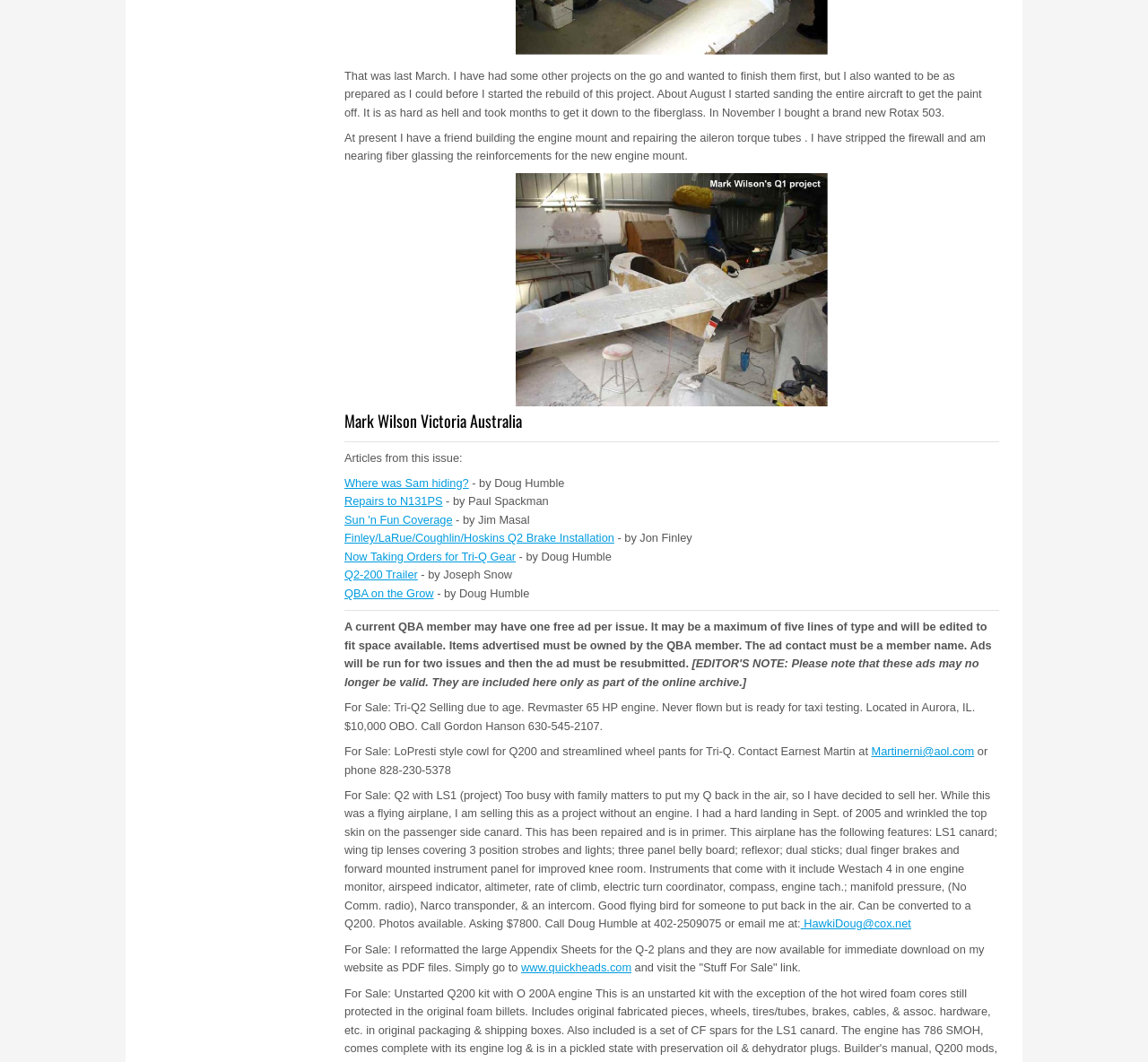Please pinpoint the bounding box coordinates for the region I should click to adhere to this instruction: "Click on 'Where was Sam hiding?' article".

[0.3, 0.448, 0.408, 0.461]